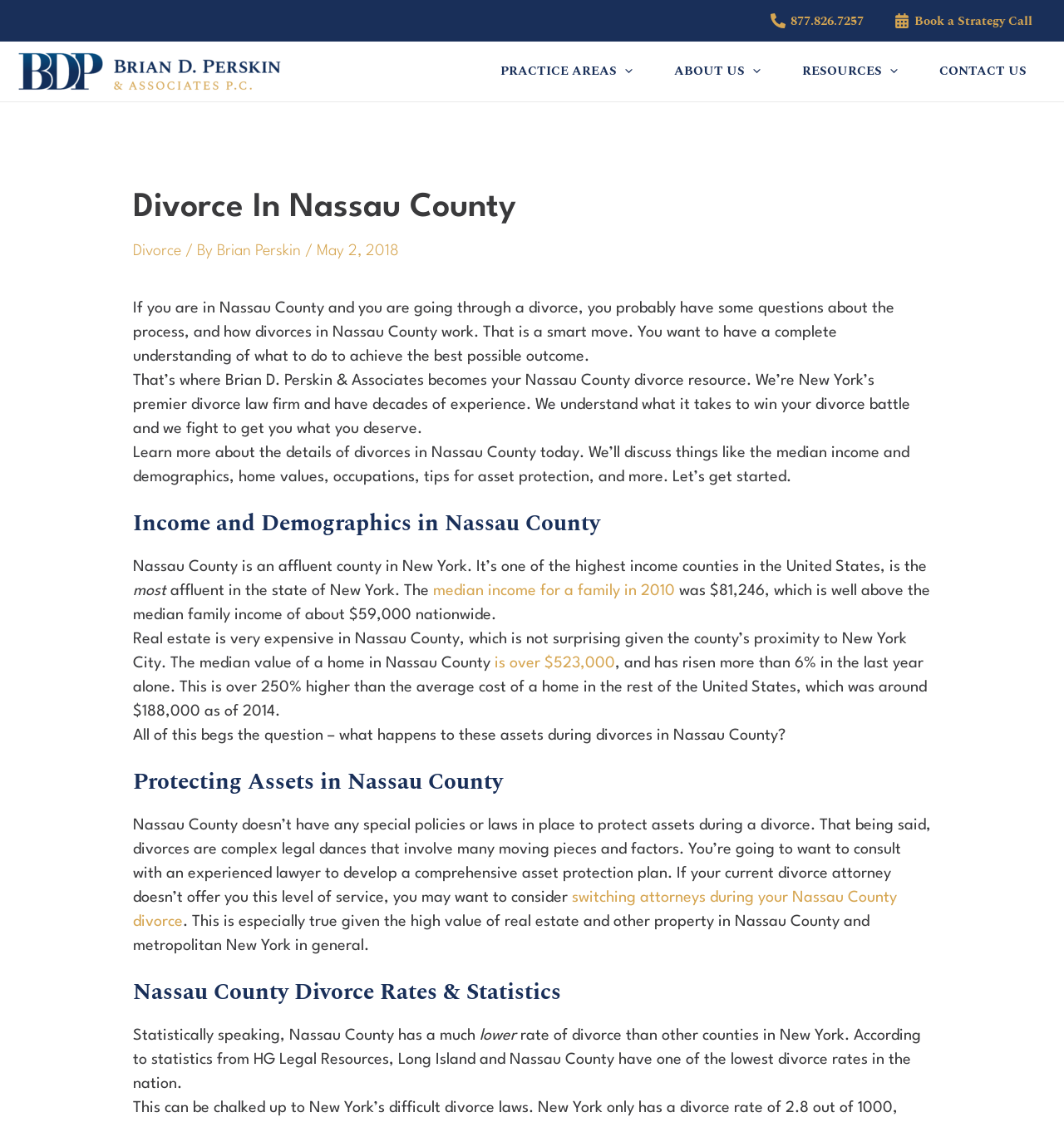Find and provide the bounding box coordinates for the UI element described with: "is over $523,000".

[0.465, 0.584, 0.578, 0.598]